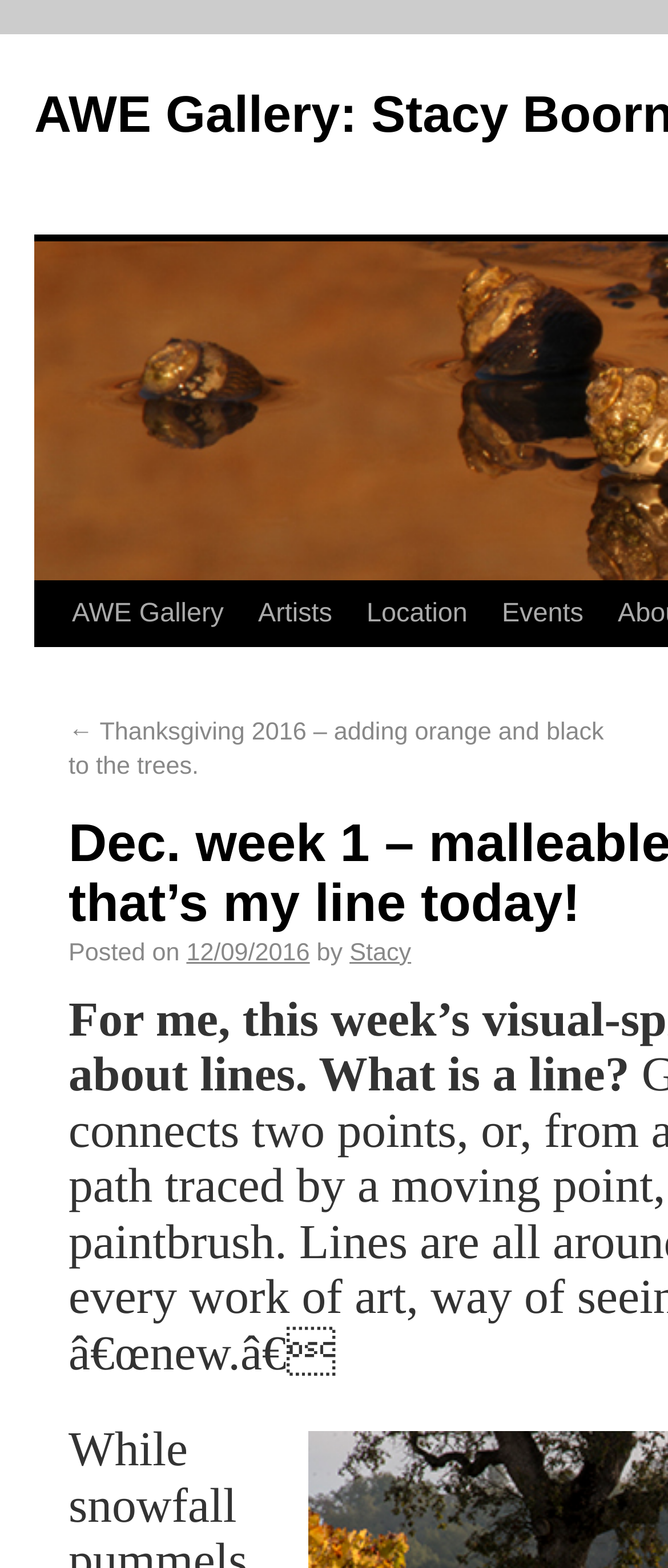Please extract the webpage's main title and generate its text content.

Dec. week 1 – malleable and beautiful – that’s my line today!